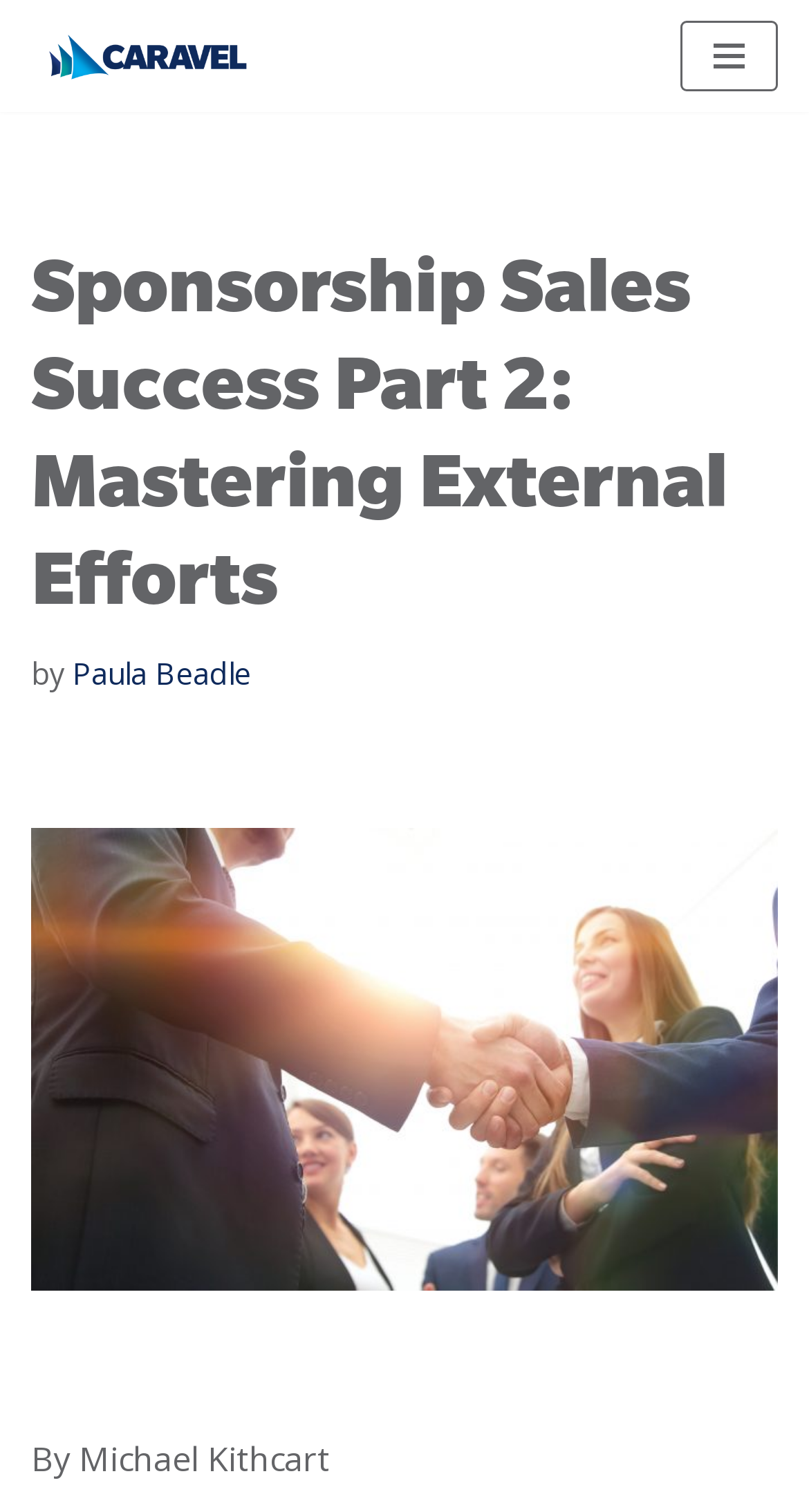What is the name of the person linked in the article?
Please answer the question with a detailed and comprehensive explanation.

I found the linked person's name by looking at the link 'Paula Beadle' which is located next to the text 'by'.